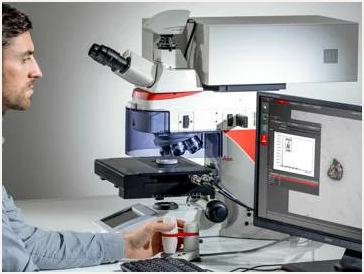Using details from the image, please answer the following question comprehensively:
What is the primary function of the microscope?

The microscope, being a high-tech and sophisticated instrument, is primarily used for detailed observation, which is evident from its modern design and multiple optical components, suggesting its ability to provide precise and detailed images of the sample being examined.